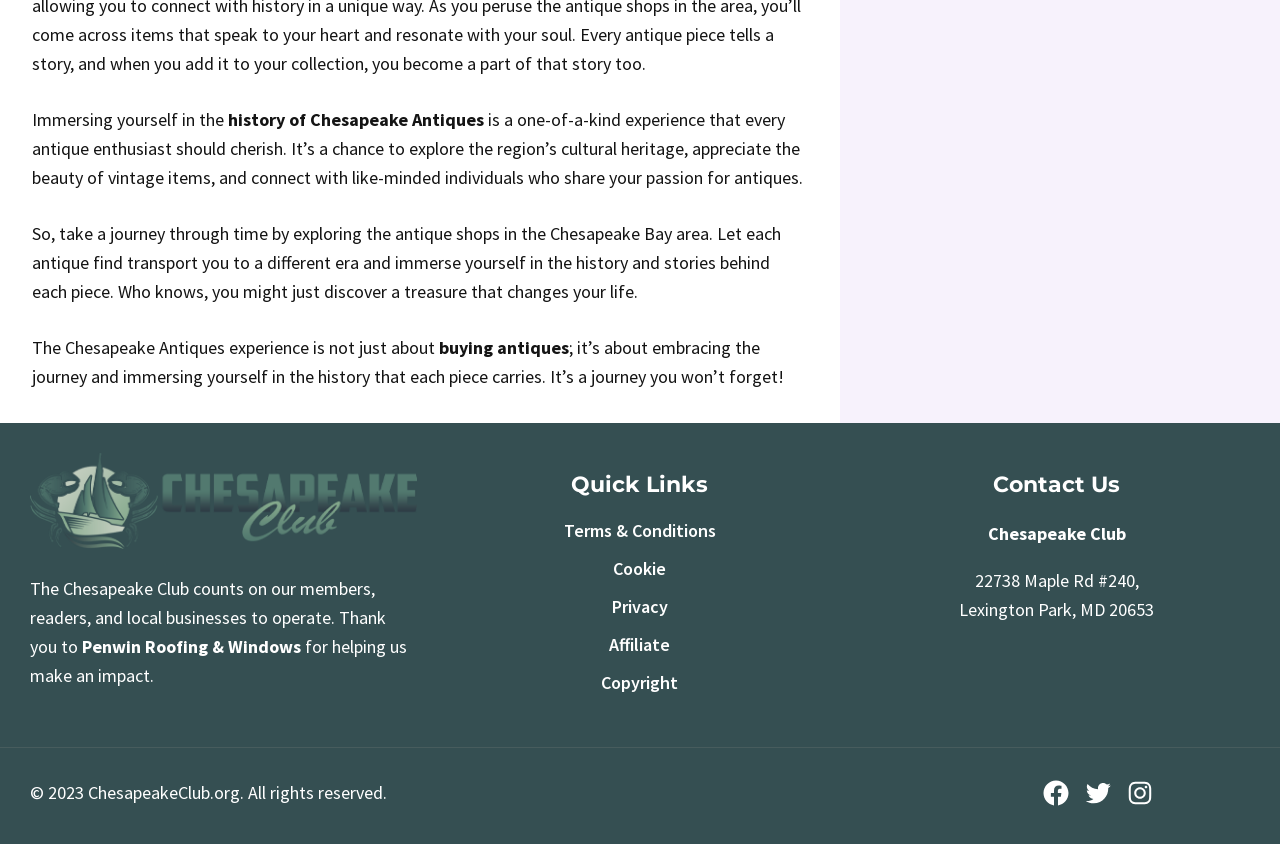Using the description "Copyright", predict the bounding box of the relevant HTML element.

[0.47, 0.791, 0.53, 0.826]